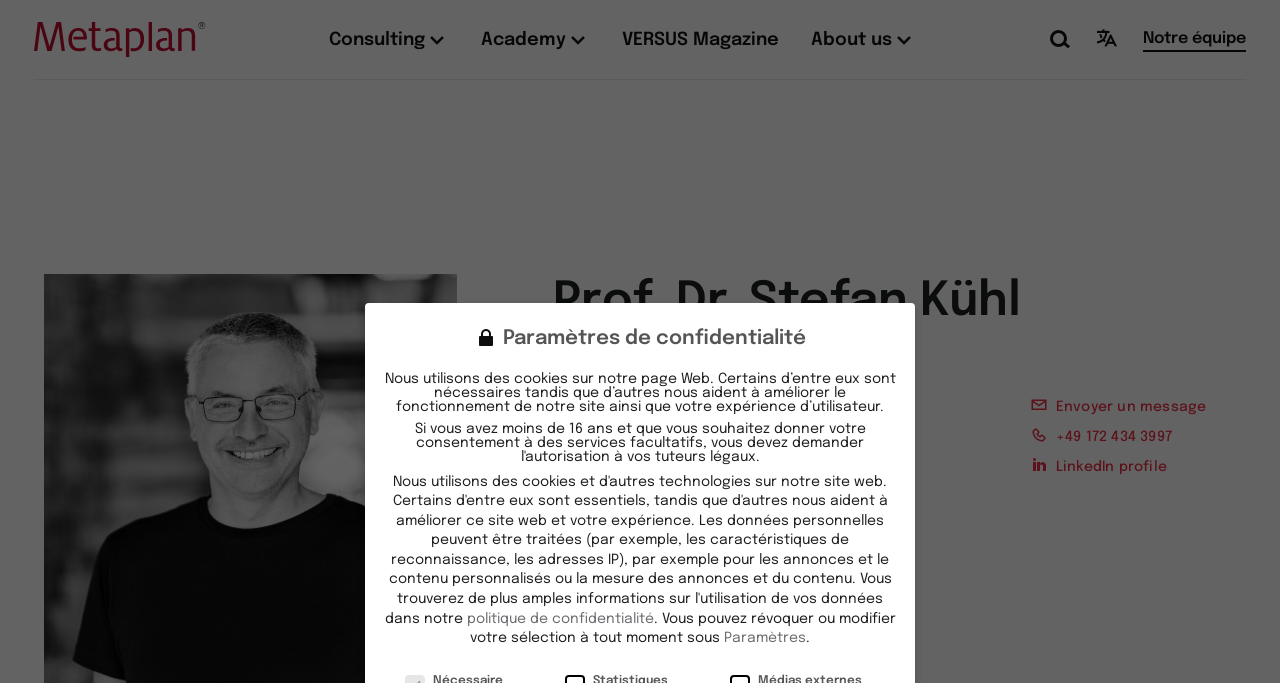What is the name of the consultant?
Using the screenshot, give a one-word or short phrase answer.

Prof. Dr. Stefan Kühl